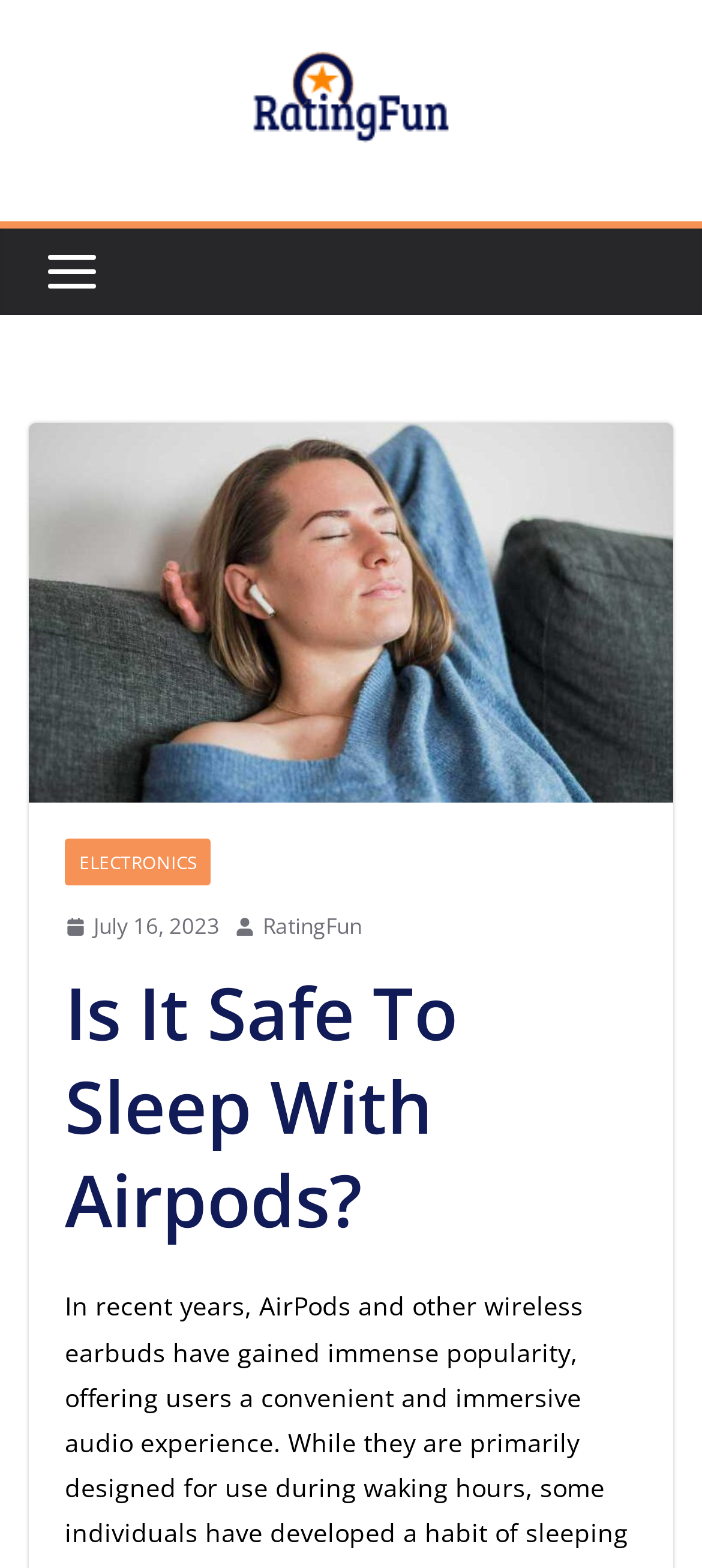What type of content is on this webpage?
Refer to the image and respond with a one-word or short-phrase answer.

Article